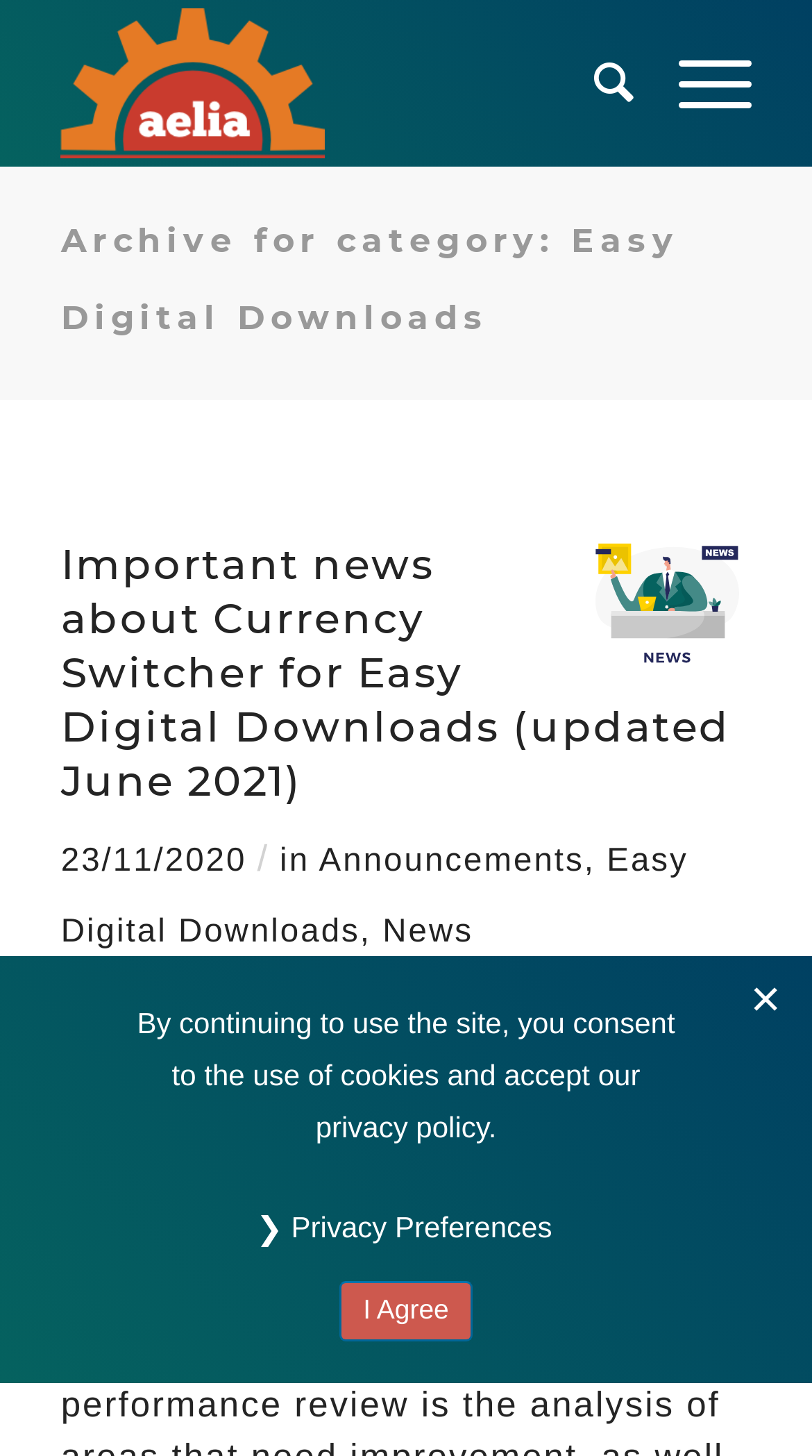Please identify the bounding box coordinates of the element's region that I should click in order to complete the following instruction: "Contact Stephen R. Carpenter". The bounding box coordinates consist of four float numbers between 0 and 1, i.e., [left, top, right, bottom].

None